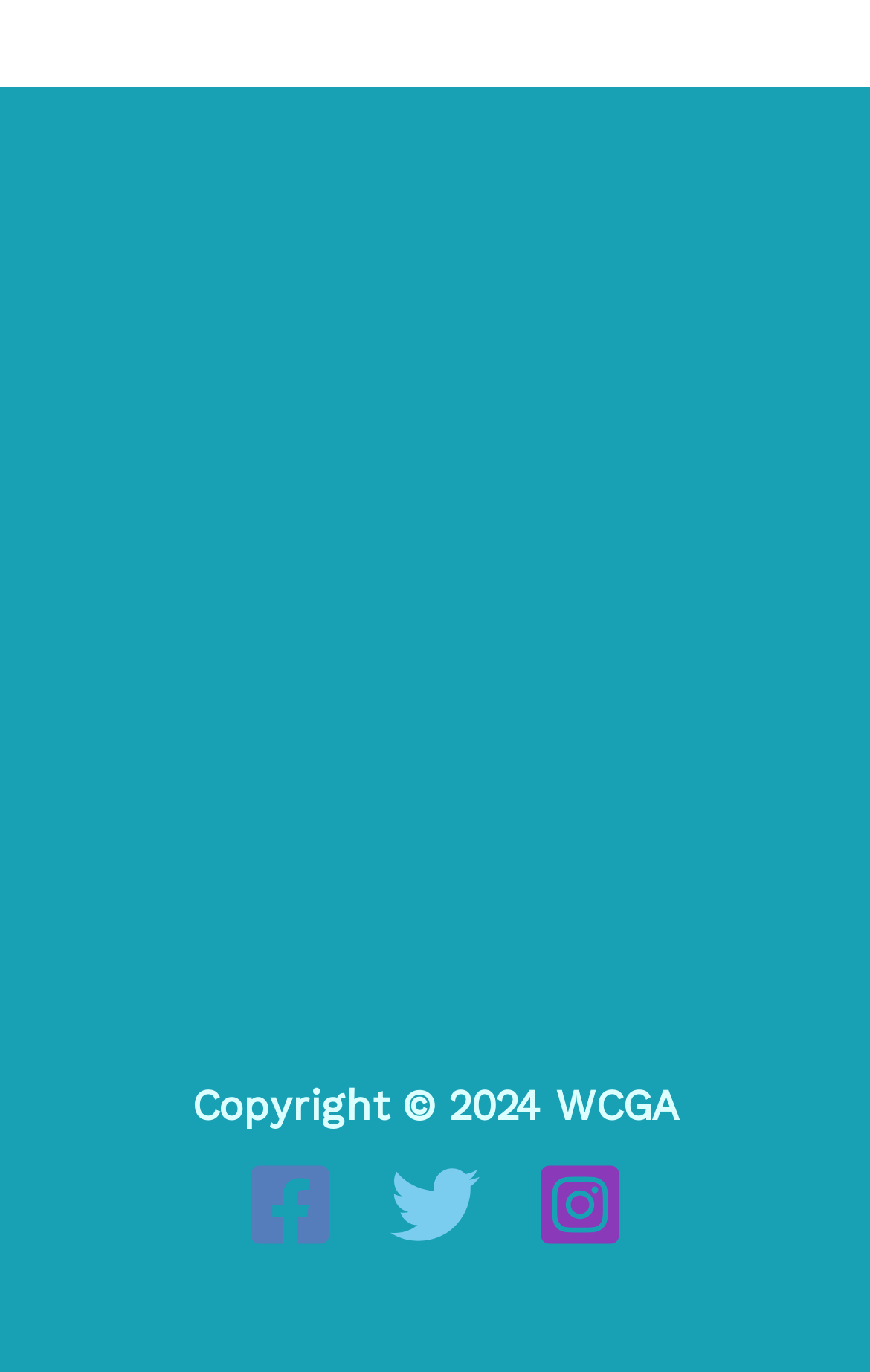How many social media links are in the footer?
Could you give a comprehensive explanation in response to this question?

In the footer section, there are three social media links: Facebook, Twitter, and Instagram, each with its corresponding image icon.